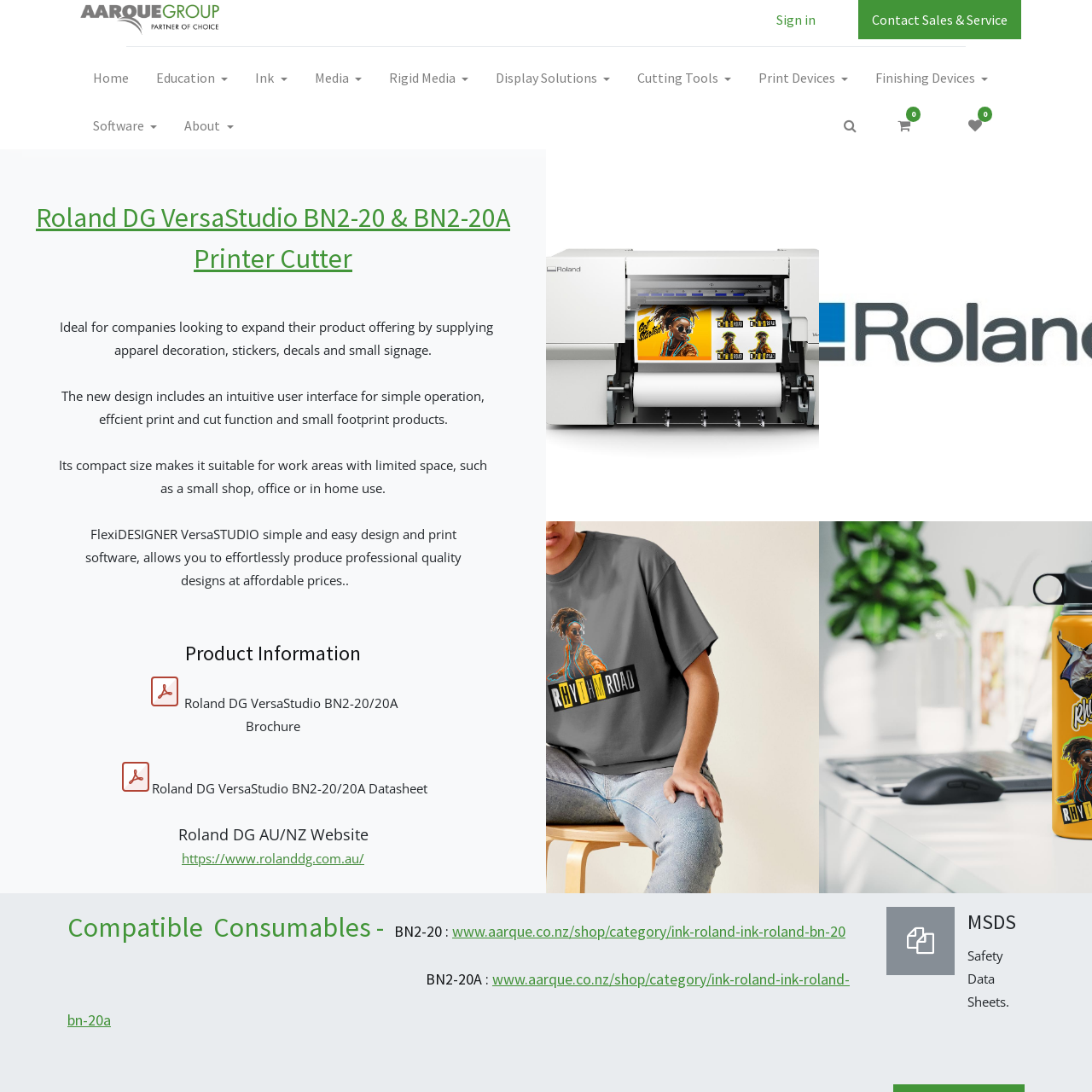Locate the bounding box coordinates of the element you need to click to accomplish the task described by this instruction: "Click the 'Roland DG VersaStudio BN2-20 | Aarque Group Ltd - Roland BN2 Series Brochure.pdf' link".

[0.136, 0.618, 0.166, 0.648]